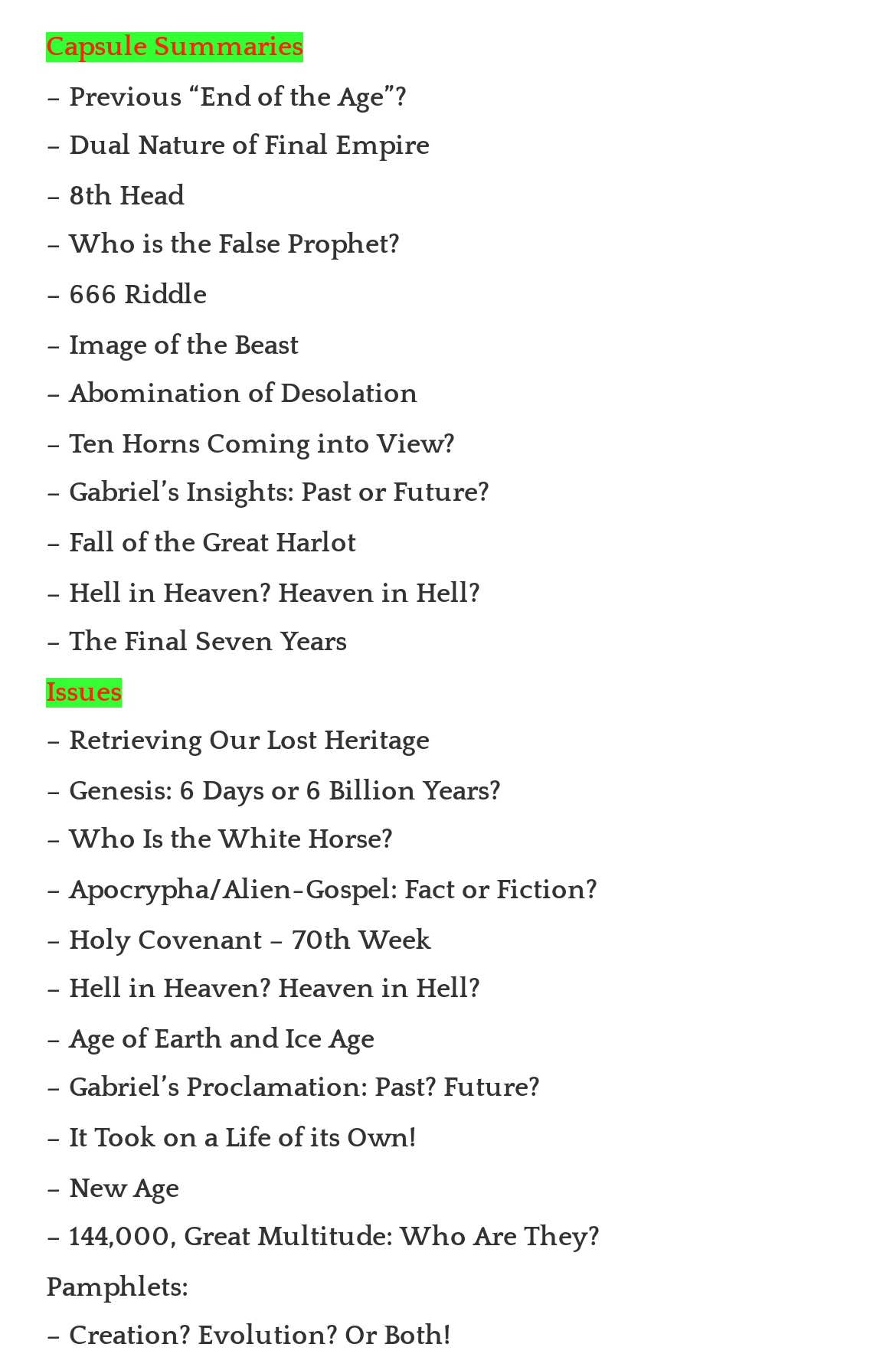Provide a one-word or one-phrase answer to the question:
How many links are there on the webpage?

33